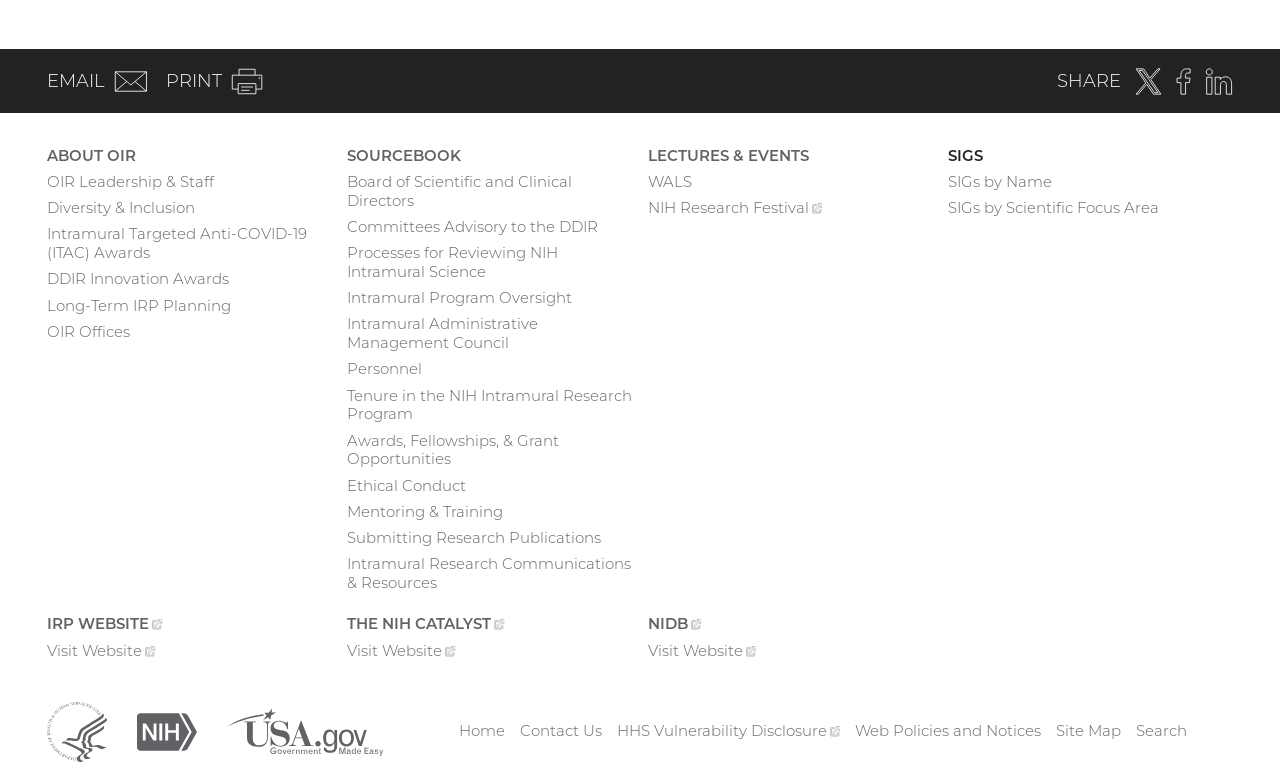Please find the bounding box coordinates of the element that must be clicked to perform the given instruction: "Share on Twitter". The coordinates should be four float numbers from 0 to 1, i.e., [left, top, right, bottom].

[0.887, 0.086, 0.908, 0.121]